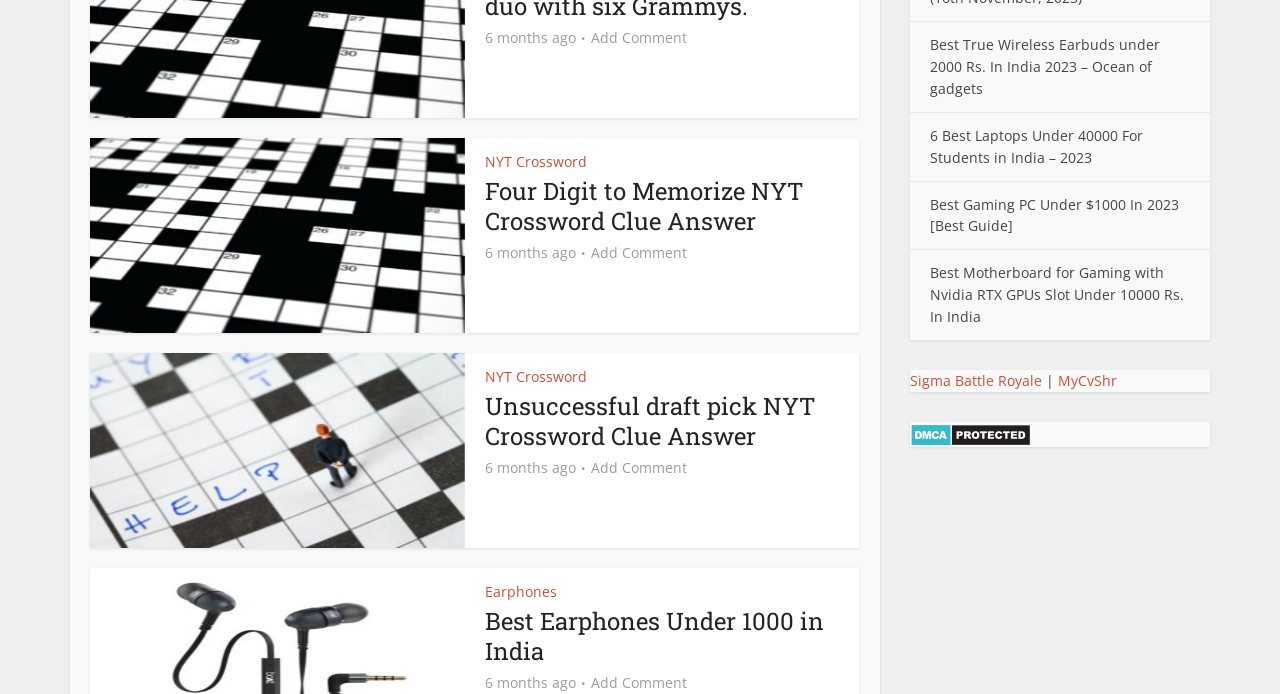Give the bounding box coordinates for the element described by: "title="DMCA.com Protection Status"".

[0.711, 0.61, 0.805, 0.637]